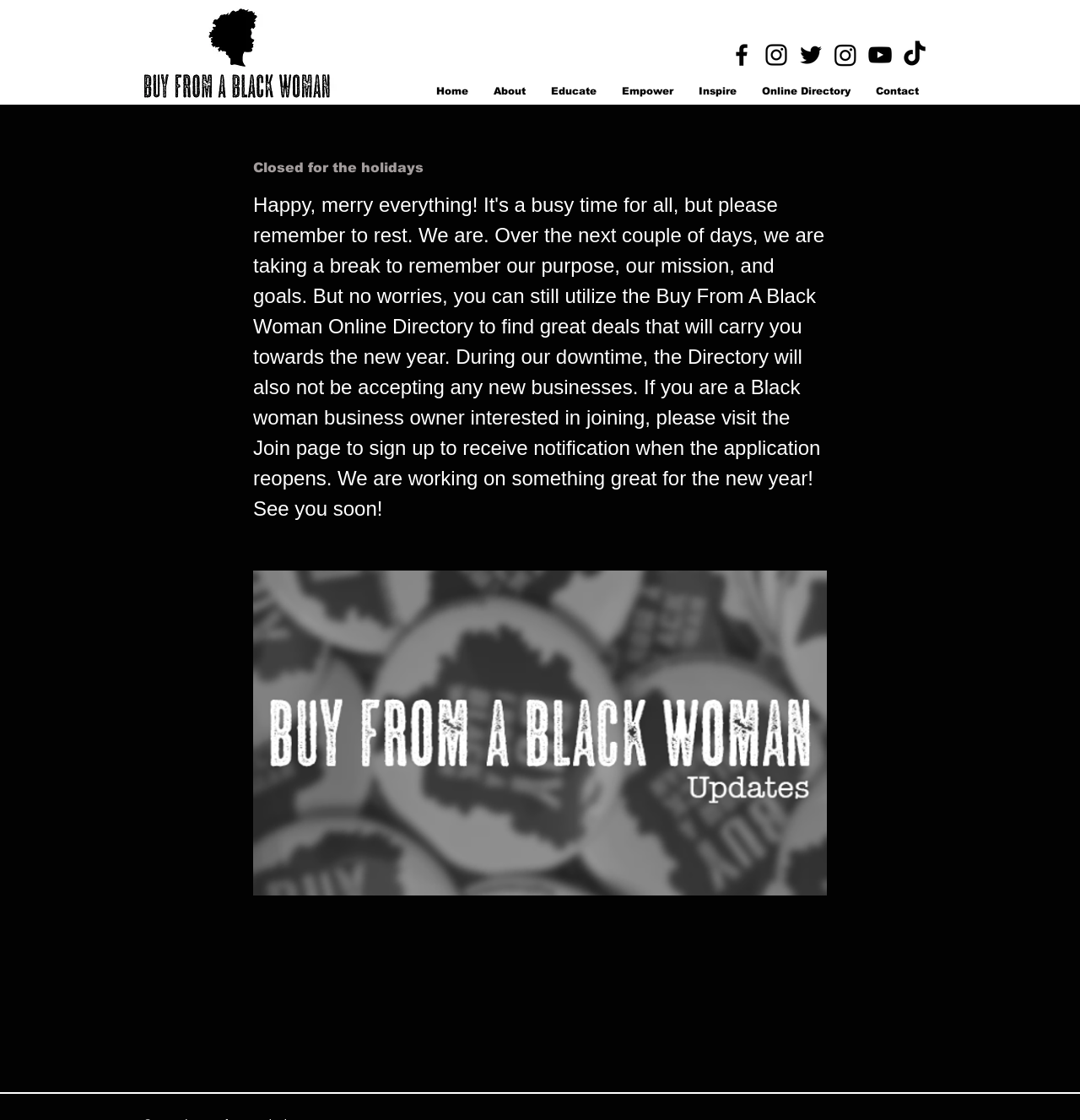Identify the bounding box coordinates of the clickable region to carry out the given instruction: "Go to the Home page".

[0.392, 0.069, 0.445, 0.095]